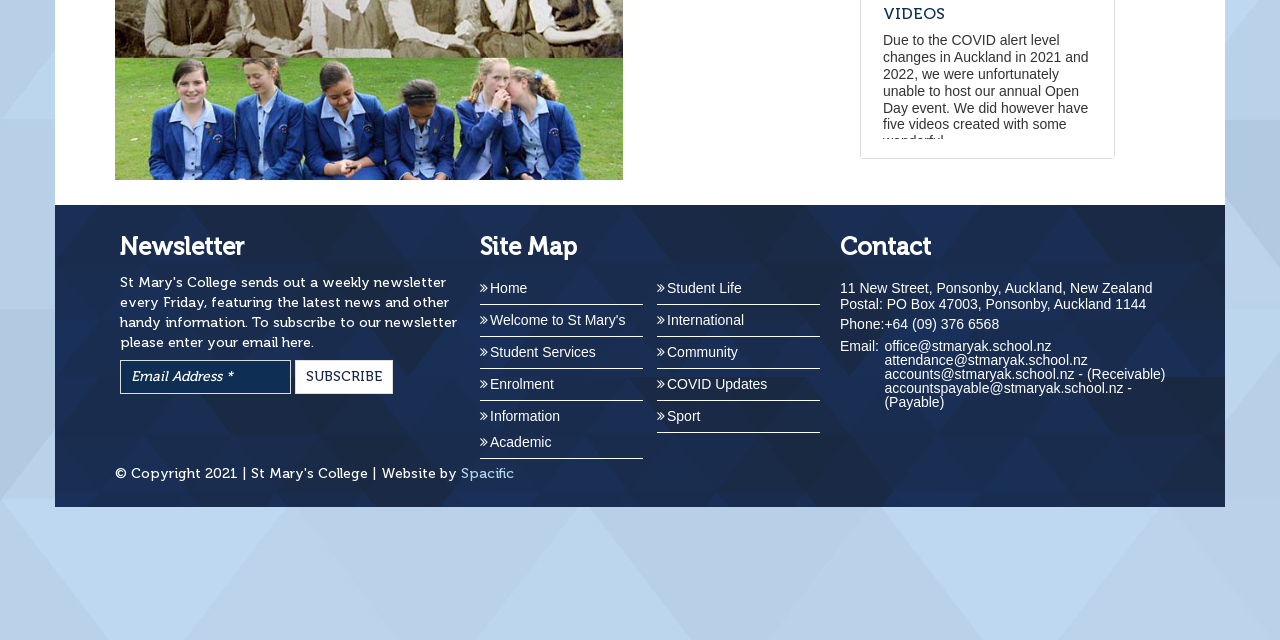Specify the bounding box coordinates (top-left x, top-left y, bottom-right x, bottom-right y) of the UI element in the screenshot that matches this description: Welcome to St Mary's

[0.375, 0.476, 0.502, 0.526]